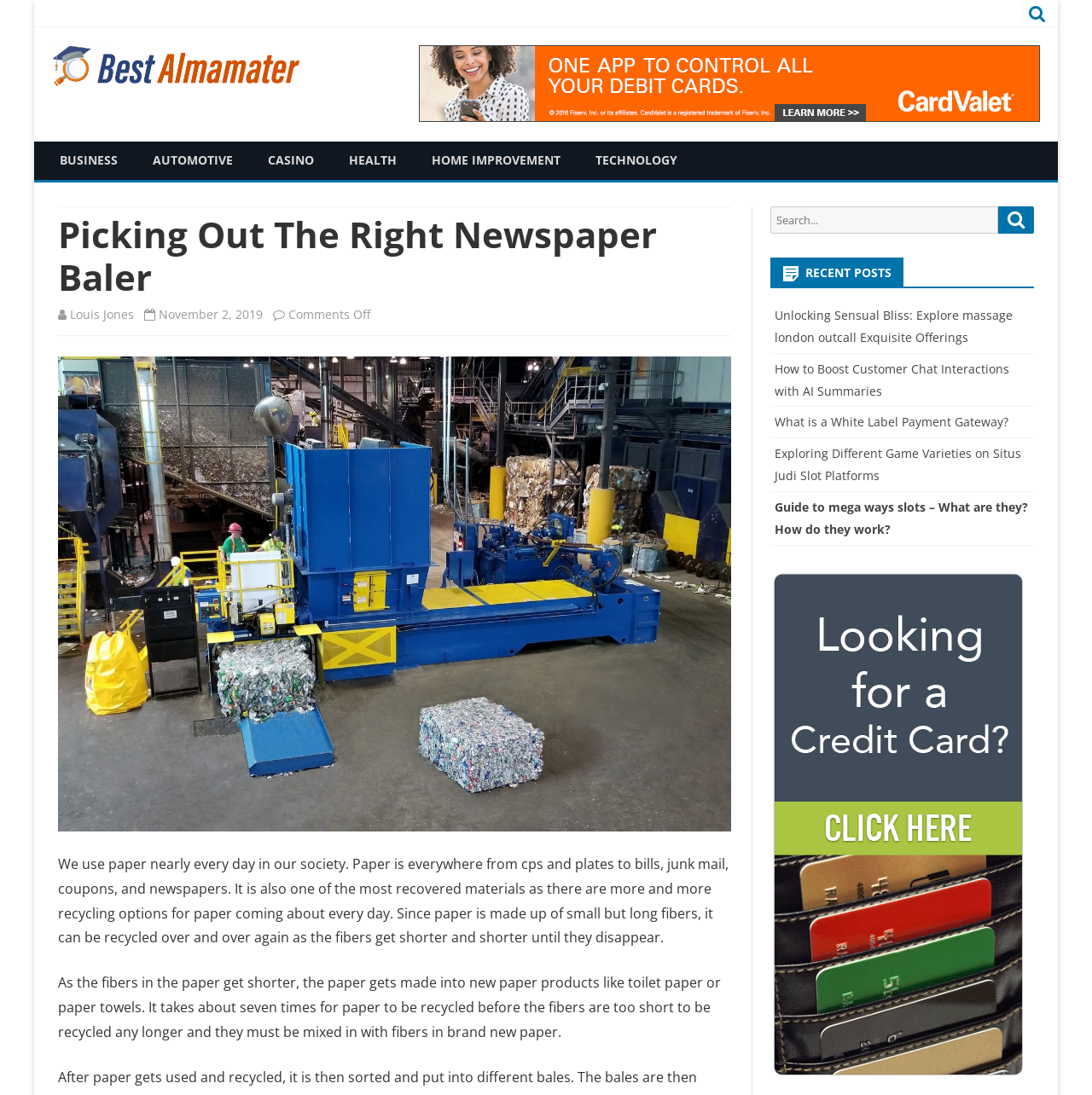Find the bounding box coordinates of the element I should click to carry out the following instruction: "Check the 'RECENT POSTS'".

[0.706, 0.235, 0.947, 0.263]